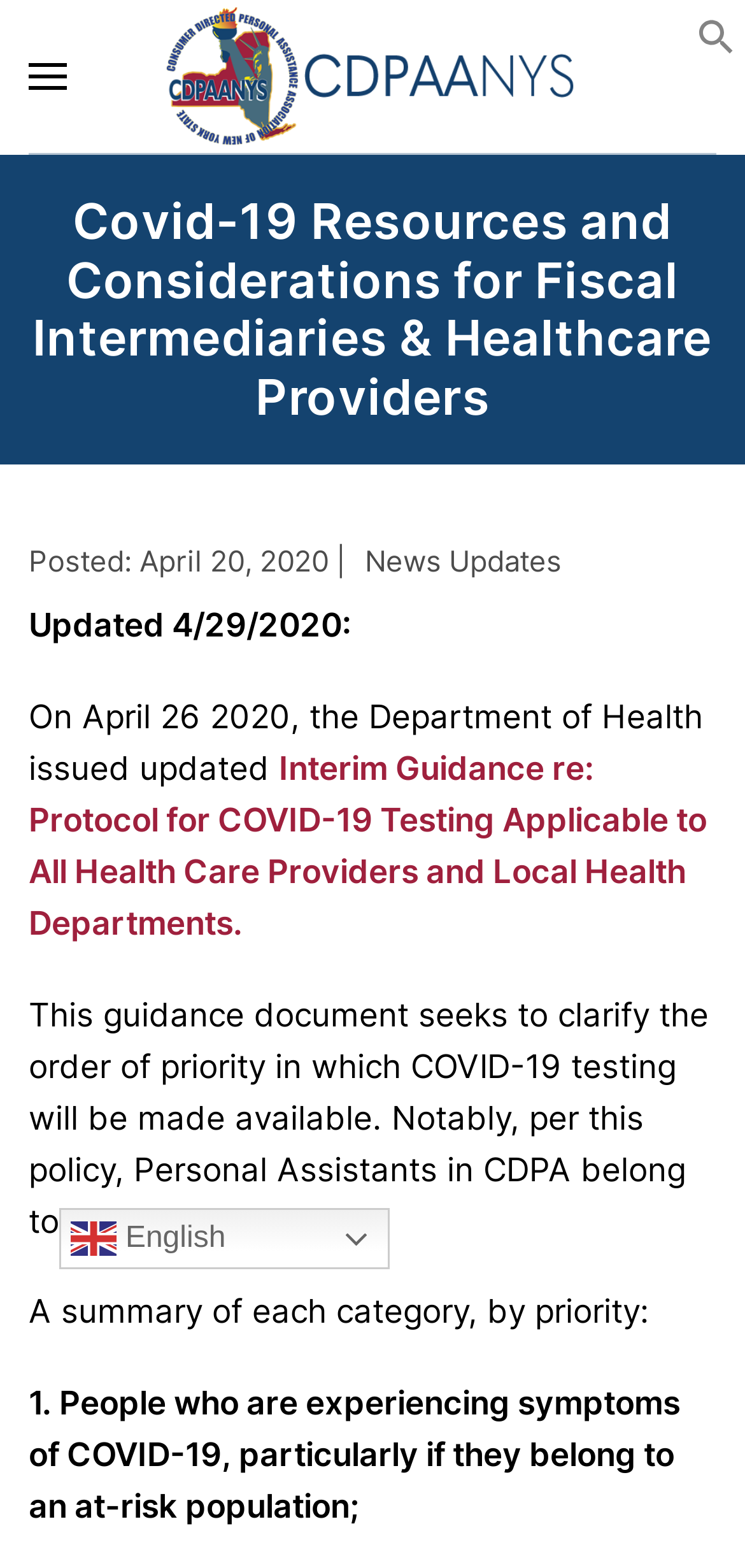Produce an elaborate caption capturing the essence of the webpage.

The webpage is about COVID-19 resources and considerations for fiscal intermediaries and healthcare providers. At the top right corner, there is a search link with a search icon next to it. Below the search link, there is a "Skip to main content" link. On the top left corner, there is an "Open menu" button with a menu icon. Next to the button, there is a "Back to home" link with a CDPAANYS logo.

The main content of the webpage starts with a heading that reads "Covid-19 Resources and Considerations for Fiscal Intermediaries & Healthcare Providers". Below the heading, there is a posted date "April 20, 2020" followed by a "News Updates" link. 

The main article starts with an update notice "Updated 4/29/2020:" followed by a paragraph of text describing the updated interim guidance re: protocol for COVID-19 testing applicable to all health care providers and local health departments. The guidance document is linked to the webpage. The article continues to explain the order of priority in which COVID-19 testing will be made available, with a summary of each category by priority. There are four categories listed, with the first category being people who are experiencing symptoms of COVID-19, particularly if they belong to an at-risk population.

At the bottom of the webpage, there is a language selection link "en English" with a flag icon next to it.